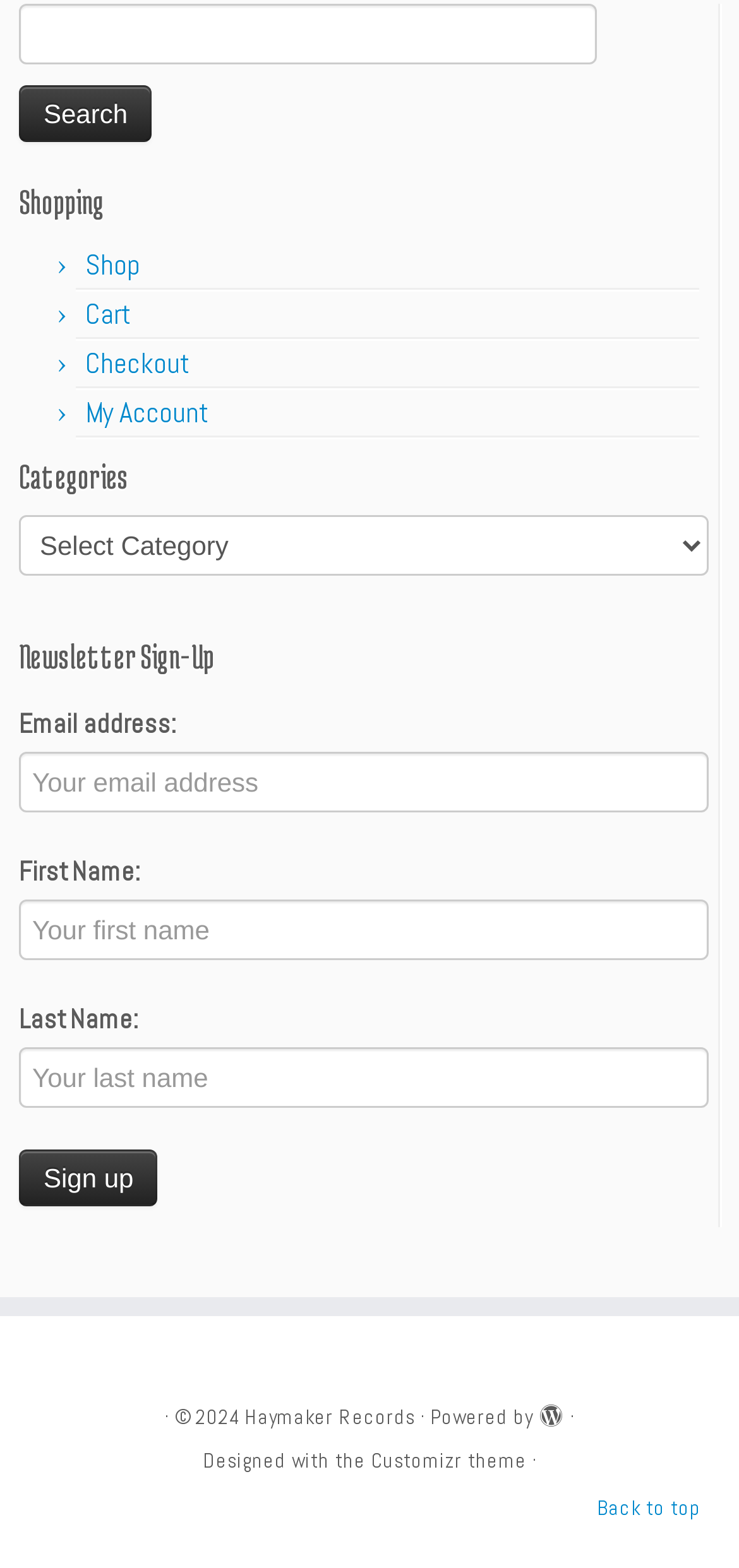Answer with a single word or phrase: 
What is required to sign up for the newsletter?

Email address